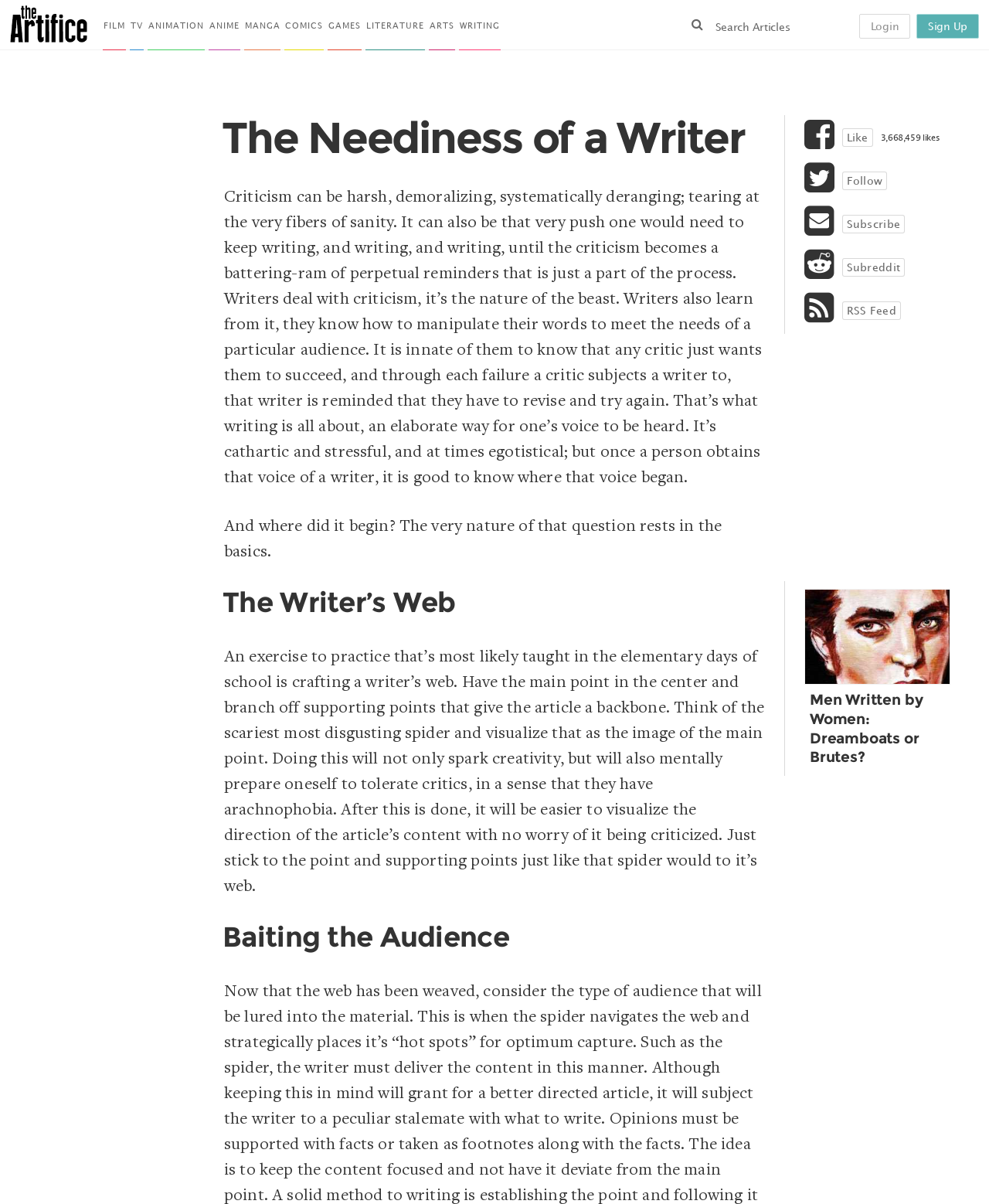Generate a thorough explanation of the webpage's elements.

The webpage is an article titled "The Neediness of a Writer" on a website called "The Artifice". At the top left corner, there is a logo of "The Artifice" accompanied by a link to the website's homepage. Next to it, there are several links to different categories, including "FILM", "TV", "ANIMATION", and more, which are aligned horizontally.

On the right side of the top section, there is a search bar with a magnifying glass icon. Below it, there are links to "Login" and "Sign Up" buttons.

The main content of the article starts with a heading "The Neediness of a Writer" followed by a long paragraph of text that discusses the importance of criticism in writing. The text is divided into several sections, each with its own heading, including "The Writer's Web" and "Baiting the Audience". The article provides guidance on how to deal with criticism and improve one's writing skills.

At the bottom of the page, there are several links to related articles, including "Men Written by Women: Dreamboats or Brutes?" which is accompanied by an image. There are also links to "Like", "Follow", "Subscribe", and "Subreddit" buttons, as well as an RSS Feed link.

Throughout the page, there are no prominent images, except for the logo of "The Artifice" and the image accompanying the related article link. The overall layout is focused on presenting the article's content in a clear and readable manner.